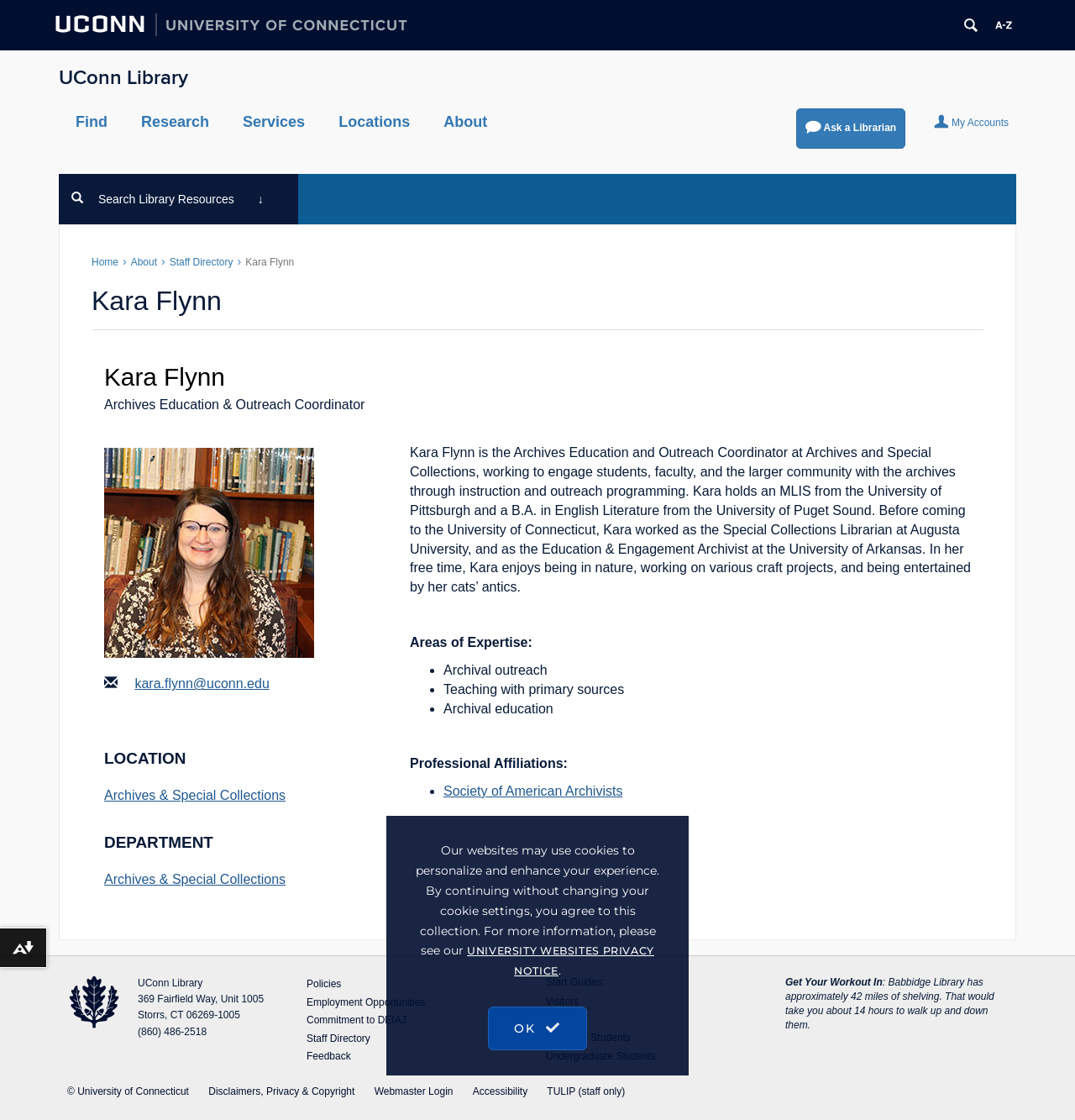What are Kara Flynn's areas of expertise?
Examine the image and provide an in-depth answer to the question.

Kara Flynn's areas of expertise are listed in the section that describes her role, which are 'Archival outreach', 'Teaching with primary sources', and 'Archival education'.